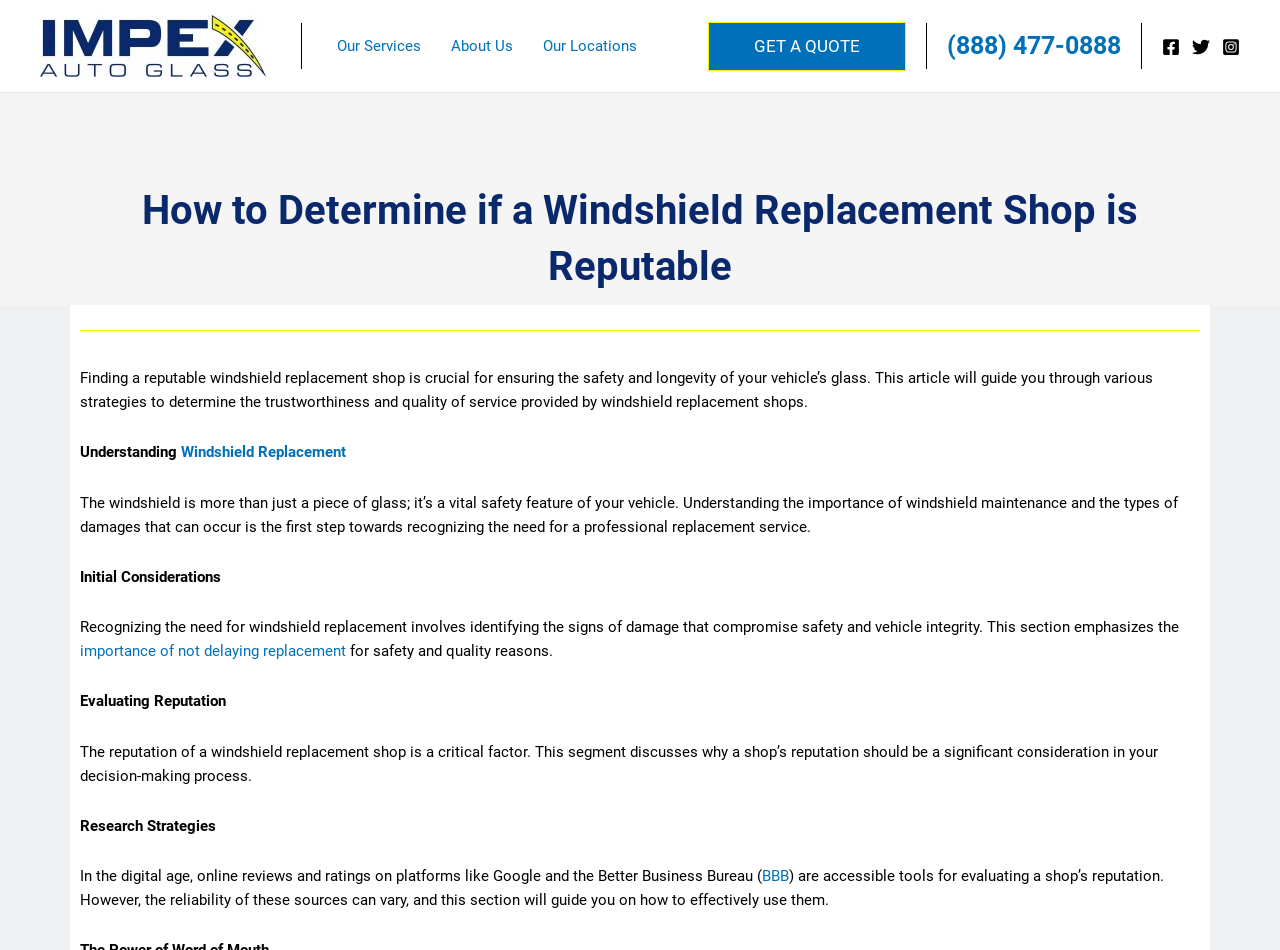Respond with a single word or phrase to the following question: How many social media links are there?

3